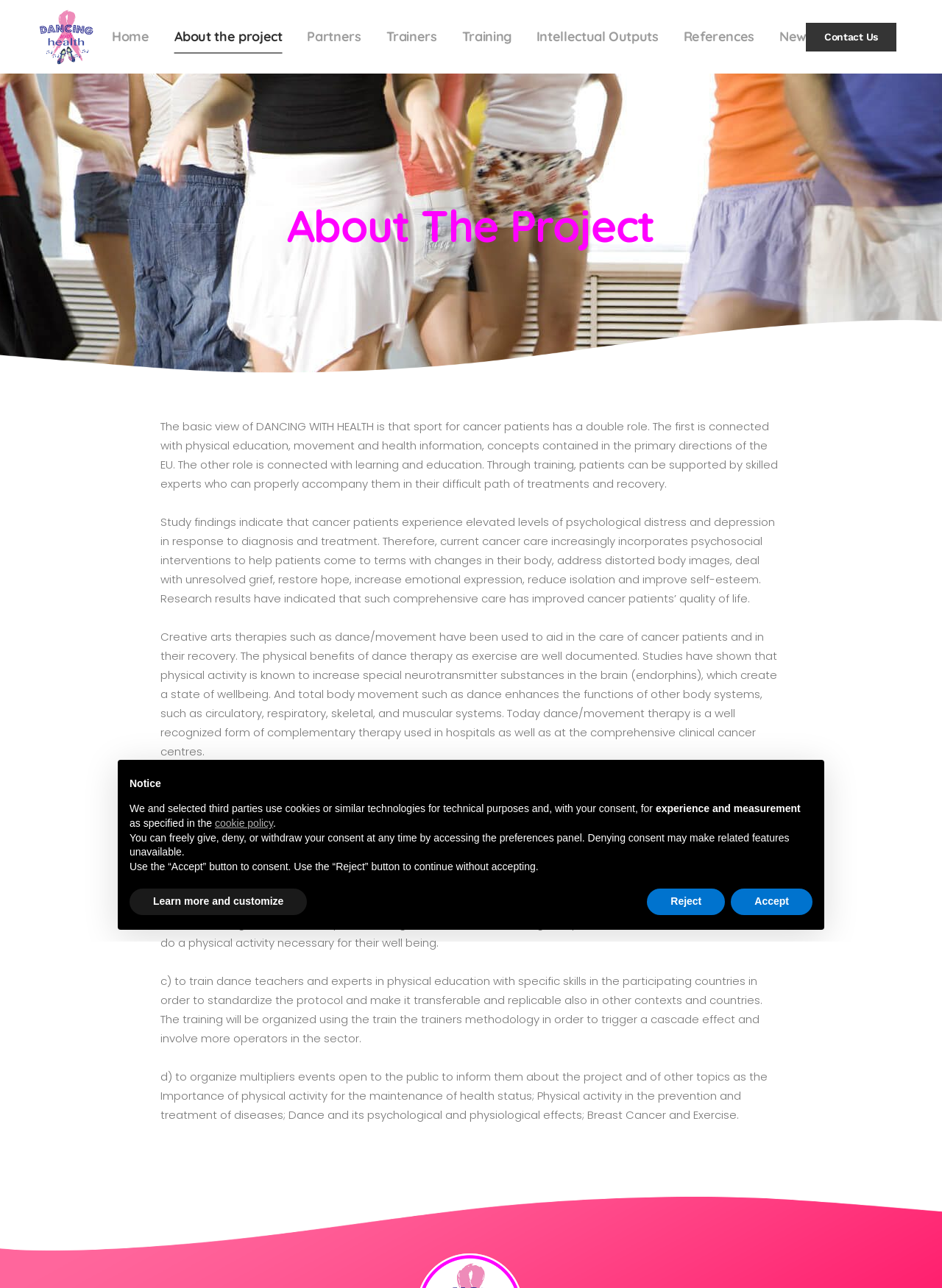Please determine the bounding box coordinates of the element to click in order to execute the following instruction: "Click the 'Trainers' link". The coordinates should be four float numbers between 0 and 1, specified as [left, top, right, bottom].

[0.397, 0.0, 0.477, 0.057]